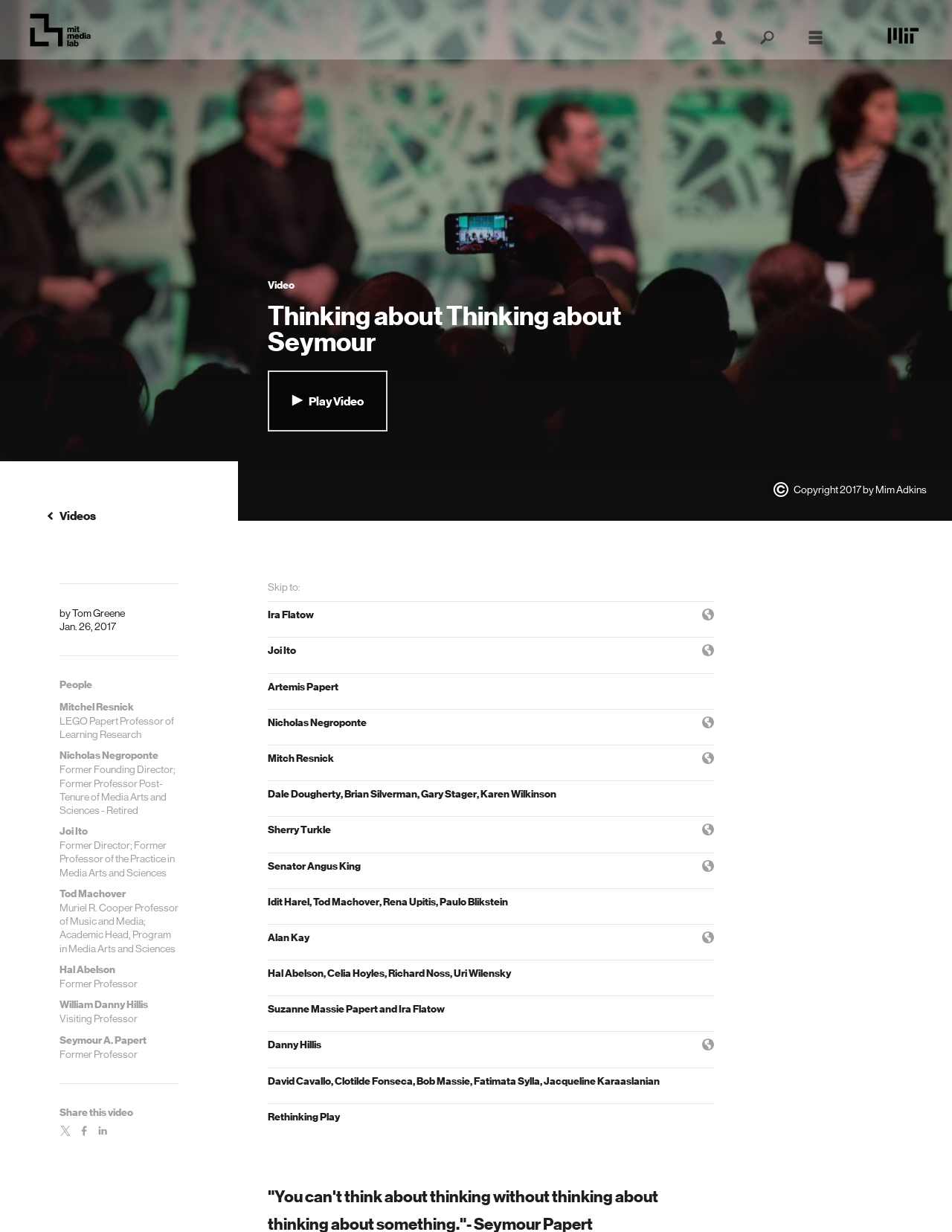Please find the bounding box coordinates of the element's region to be clicked to carry out this instruction: "View 'St Stephen Healing Oil 3 (Patron for Bricklayers)' product".

None